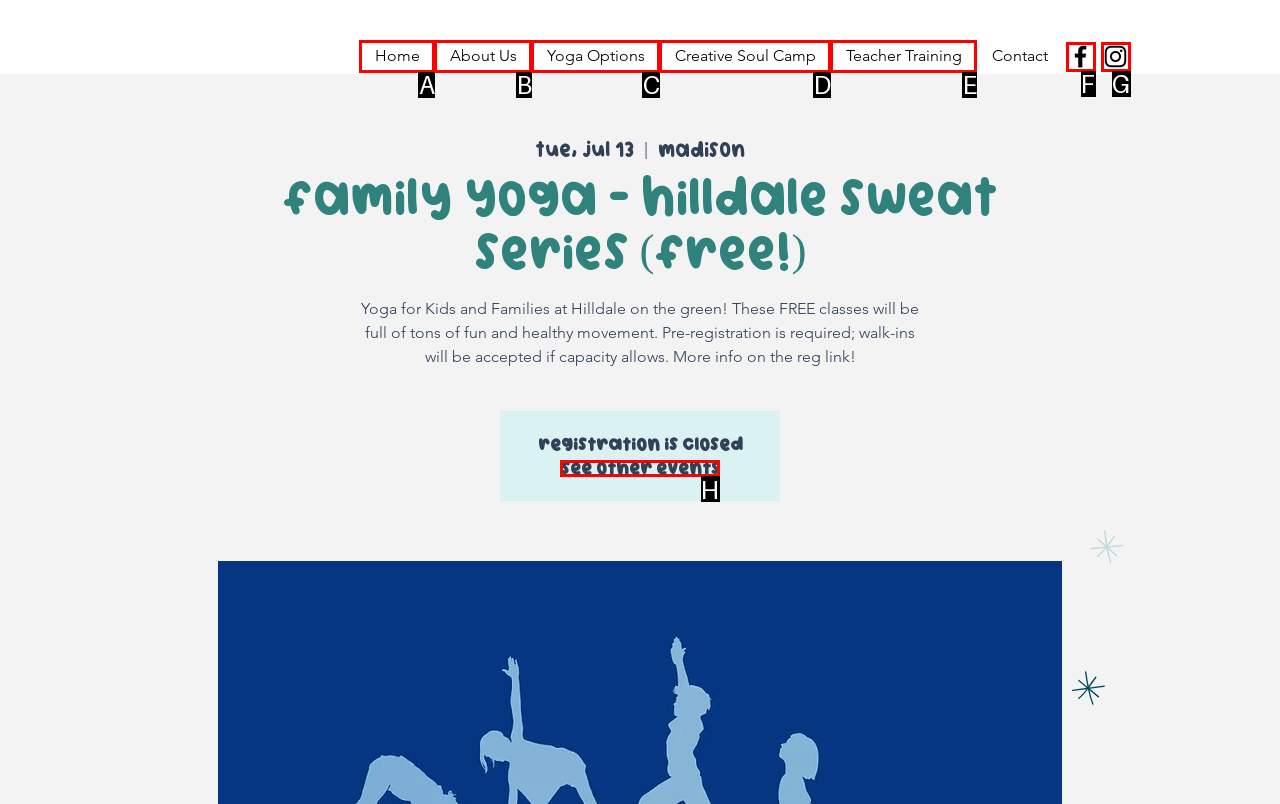Given the task: see other events, point out the letter of the appropriate UI element from the marked options in the screenshot.

H